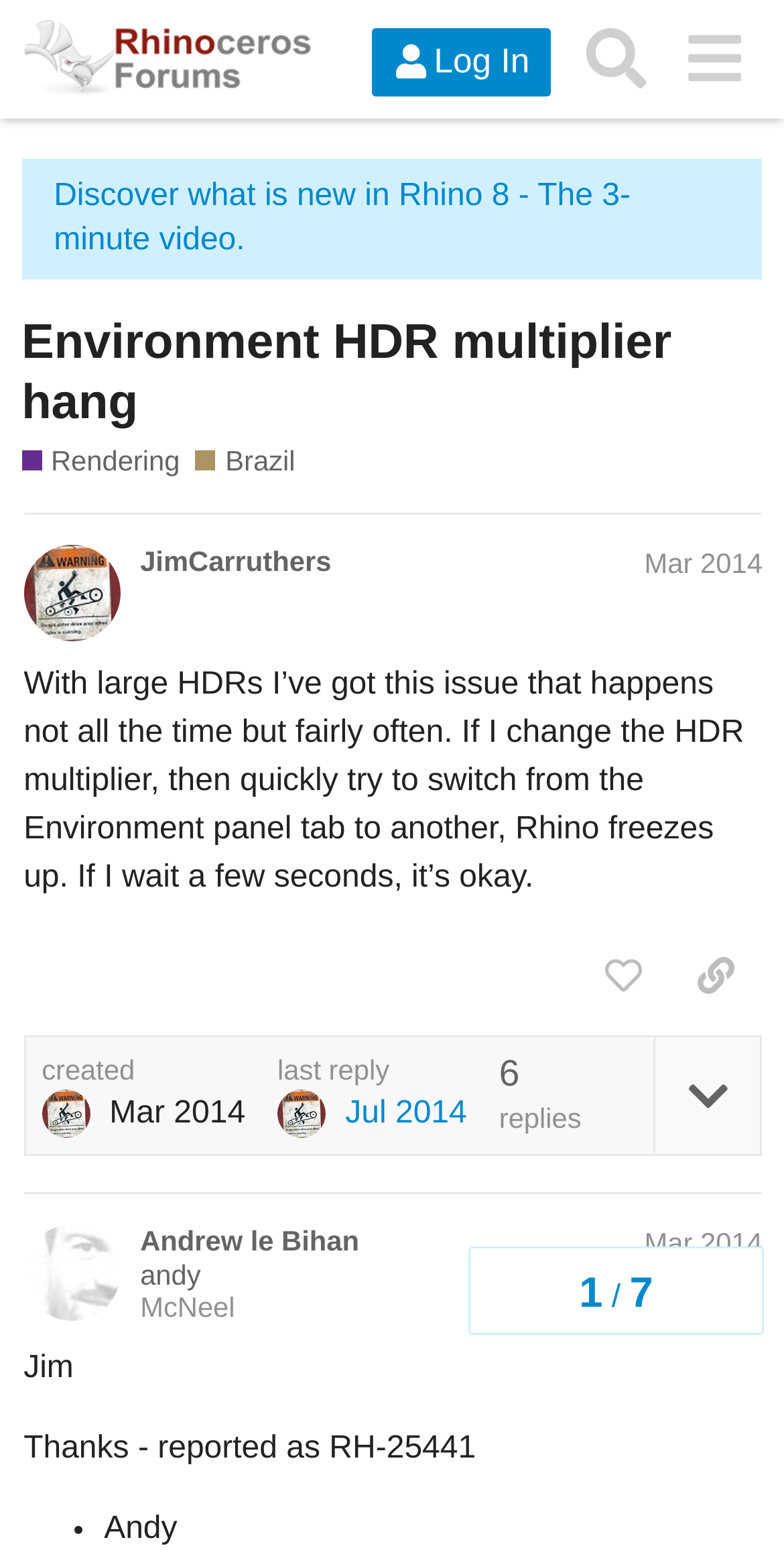What is the name of the forum?
Relying on the image, give a concise answer in one word or a brief phrase.

McNeel Forum